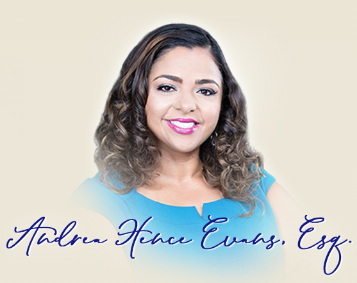Answer the question in a single word or phrase:
Is Andrea Hence Evans' name written in a bold font?

No